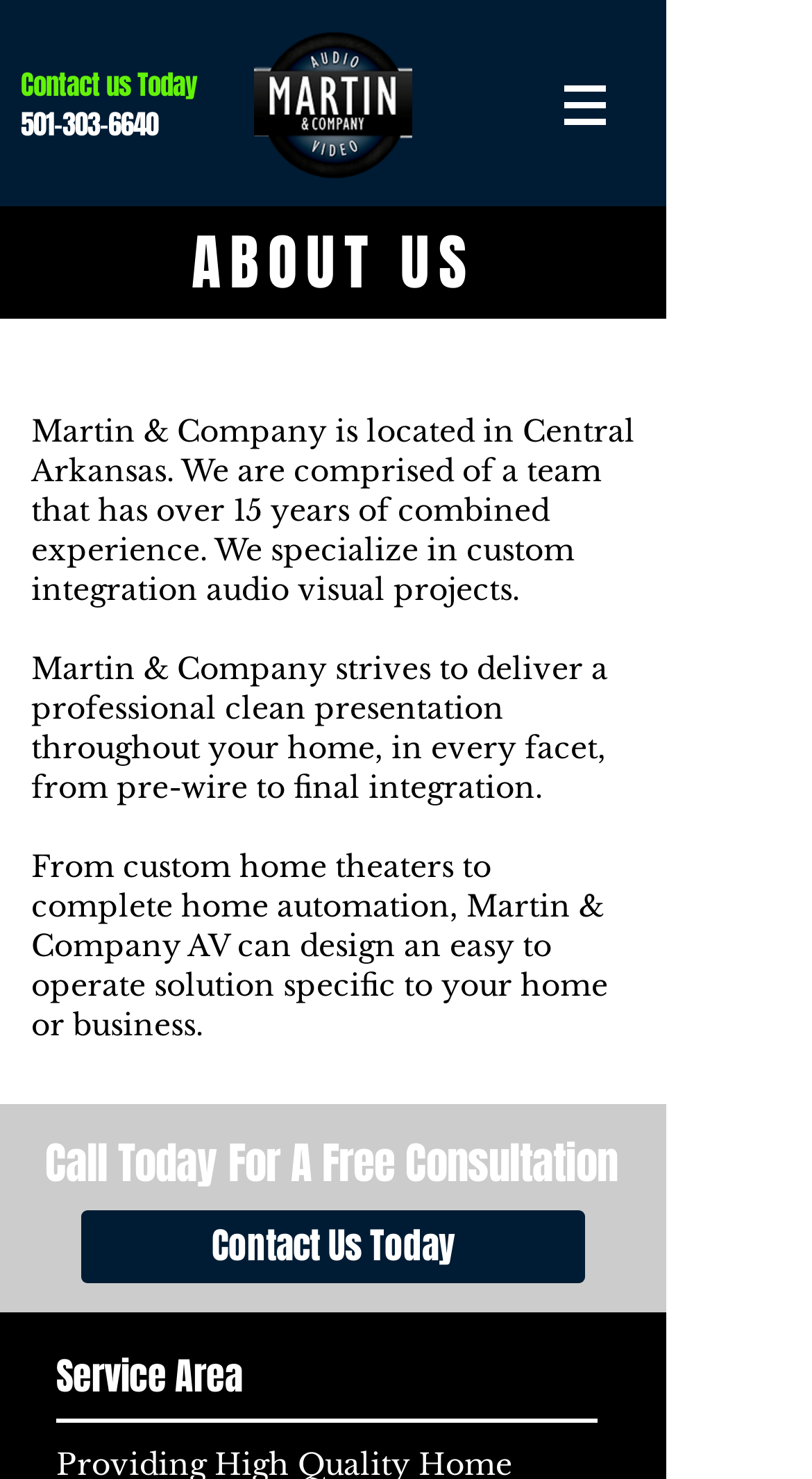Construct a comprehensive description capturing every detail on the webpage.

The webpage is about Martin & Company AV, a company that provides commercial and residential automation services in the Arkansas area. At the top of the page, there is a navigation menu labeled "Site" with a button that has a popup menu, accompanied by a small image. Below the navigation menu, there are two headings, "Contact us Today" and "501-303-6640", with the latter being a clickable link.

The main content of the page is divided into several sections. The first section describes the company, stating that it is located in Central Arkansas and has a team with over 15 years of combined experience in custom integration audio visual projects. The second section explains that the company strives to deliver a professional and clean presentation throughout the home, from pre-wire to final integration. The third section highlights the company's ability to design easy-to-operate solutions for custom home theaters and complete home automation.

Further down the page, there is a heading "ABOUT US" followed by three paragraphs of text that provide more information about the company. At the bottom of the page, there is a section with a heading "Service Area" and a subheading with no text content. Below this section, there is a call-to-action, "Call Today For A Free Consultation", accompanied by a link labeled "Contact Us Today".